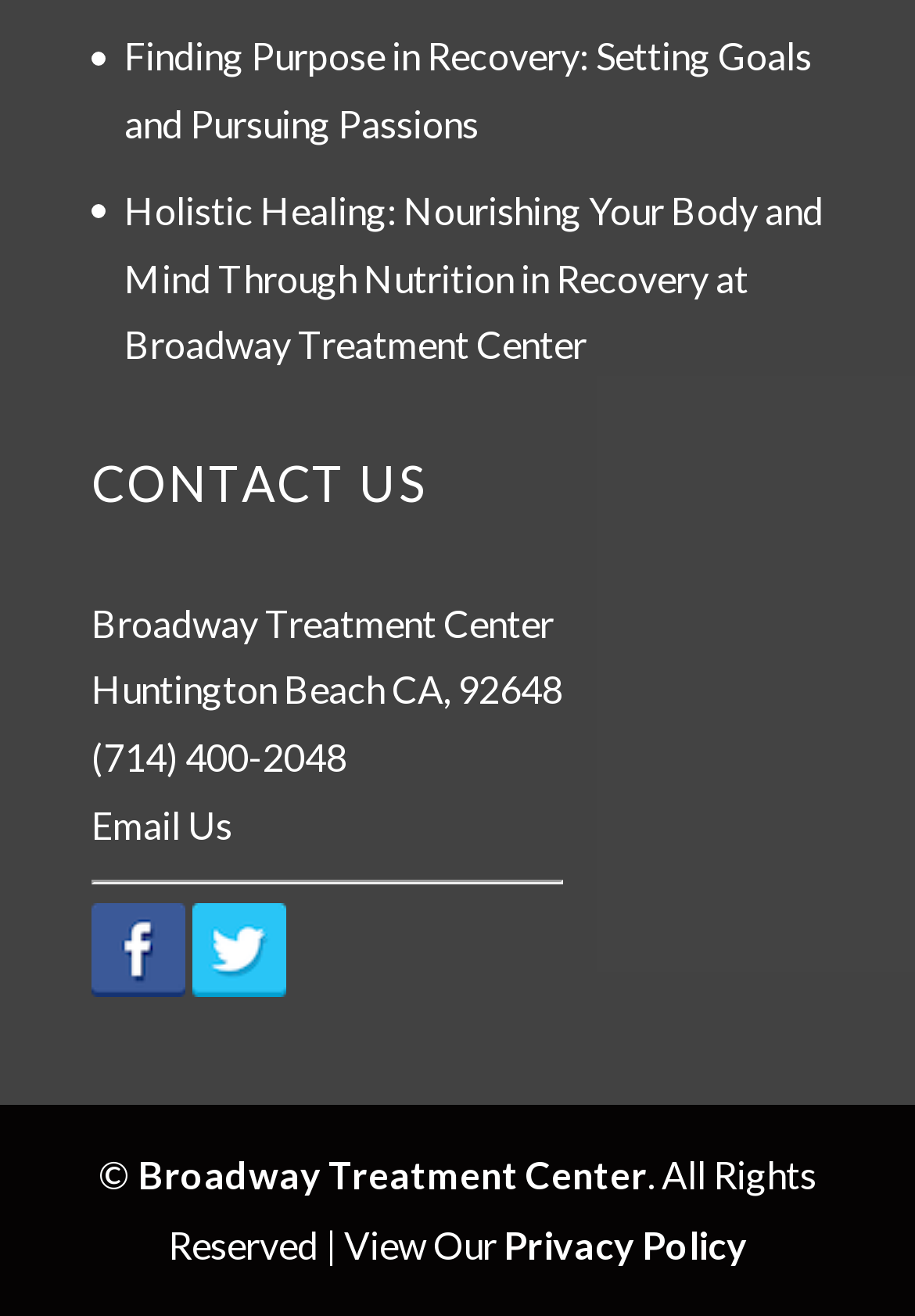Please identify the bounding box coordinates of the element I should click to complete this instruction: 'View Privacy Policy'. The coordinates should be given as four float numbers between 0 and 1, like this: [left, top, right, bottom].

[0.55, 0.929, 0.817, 0.963]